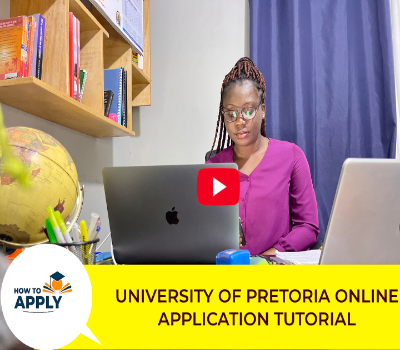Describe in detail everything you see in the image.

This image features a woman engaged in an online application tutorial for the University of Pretoria. She is seated at a desk with a laptop in front of her, which displays a video play button, indicating that she is likely presenting or reviewing instructional content. To her left, there is a globe, adding a global or international context to the scene, which aligns with the subject of online applications. 

The background is neatly organized with bookshelves that contain various books, suggesting a study or educational environment. The woman is wearing glasses and dressed in a purple blouse, exuding a professional yet approachable demeanor. The caption at the bottom reads "UNIVERSITY OF PRETORIA ONLINE APPLICATION TUTORIAL," complemented by a graphic that highlights the call to action, "HOW TO APPLY." This image captures a moment of learning and guidance in the academic application process, emphasizing accessibility to education.